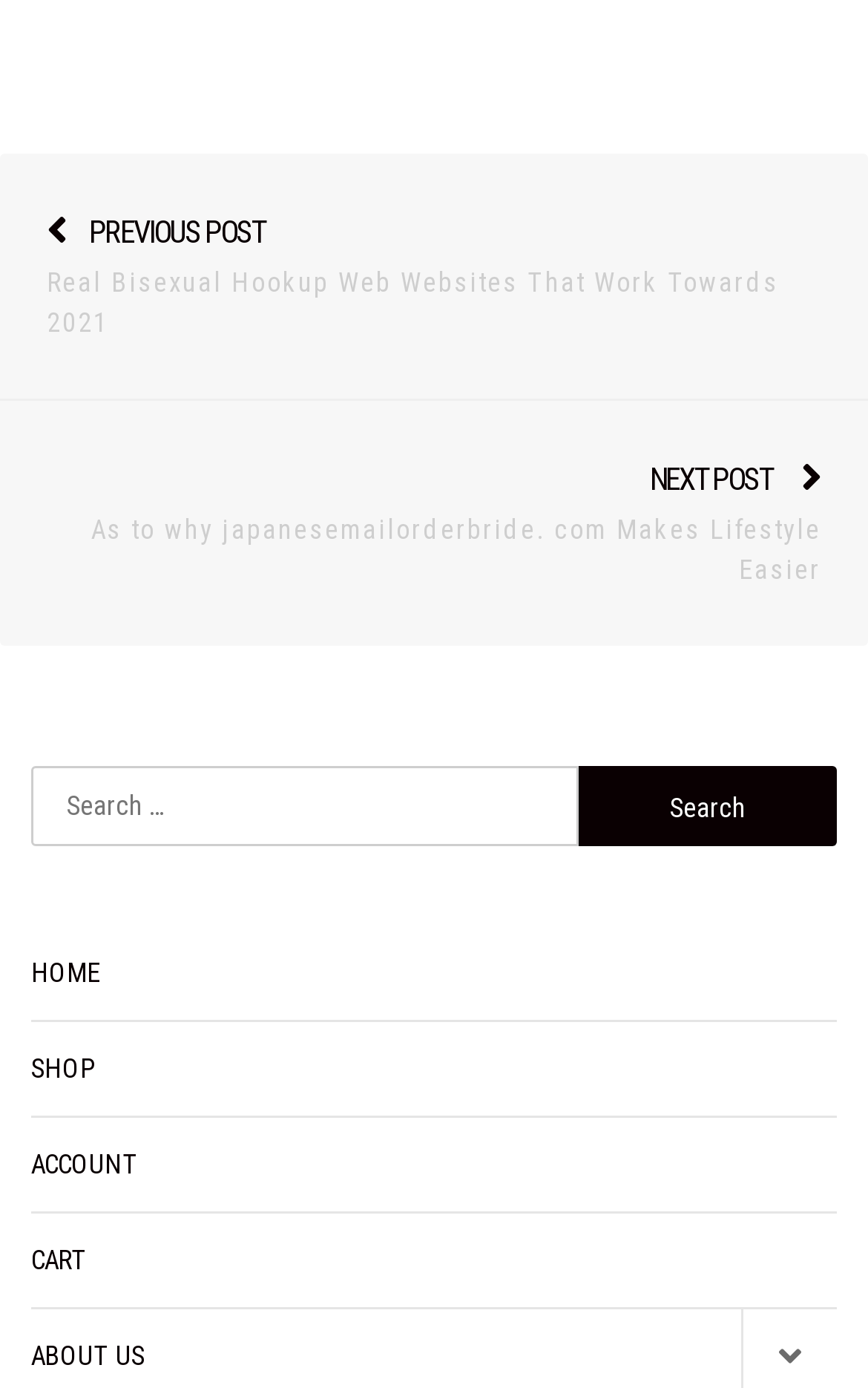Identify the bounding box coordinates of the specific part of the webpage to click to complete this instruction: "Go to next post".

[0.054, 0.332, 0.946, 0.422]